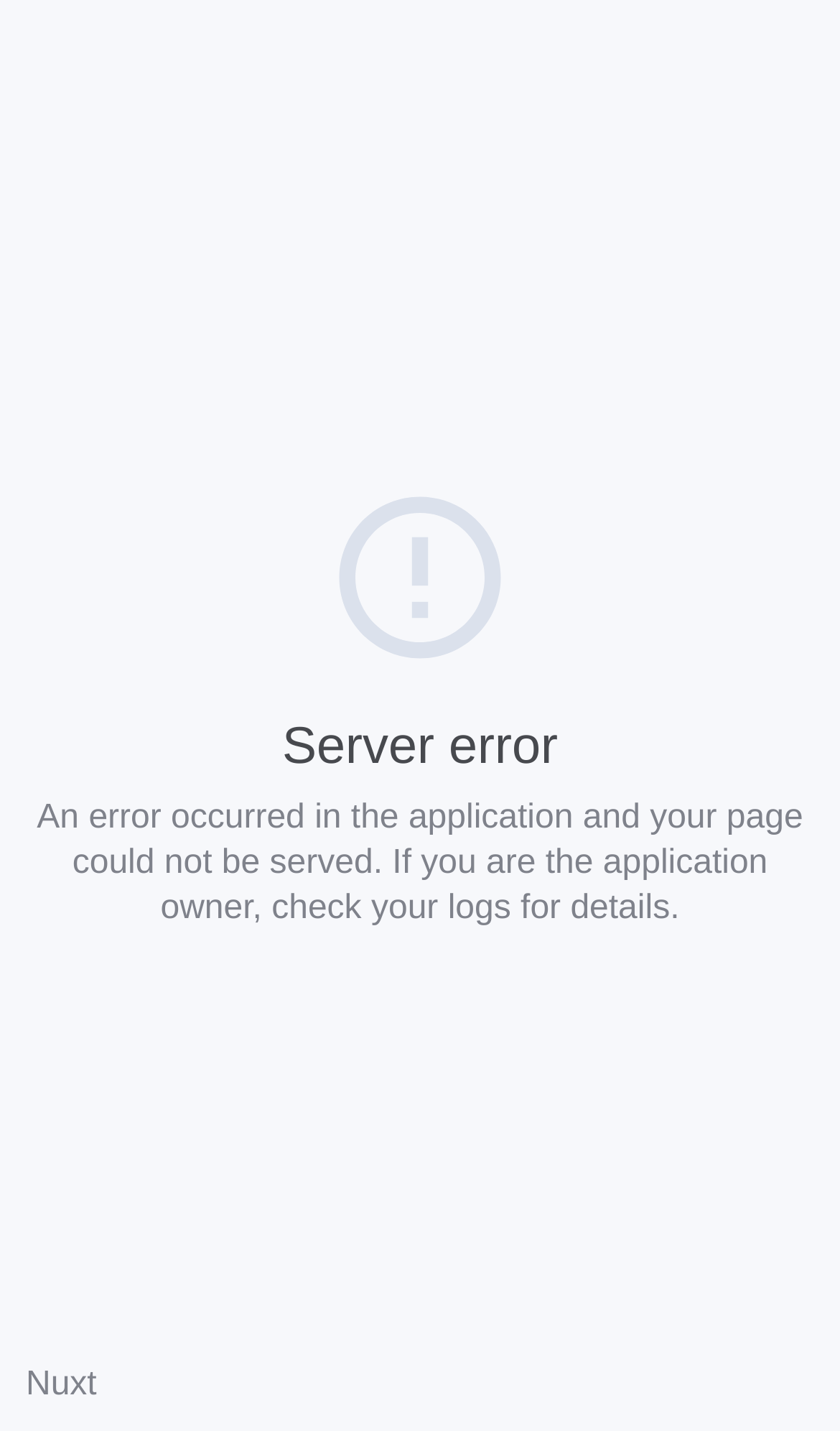Based on the element description: "Nuxt", identify the UI element and provide its bounding box coordinates. Use four float numbers between 0 and 1, [left, top, right, bottom].

[0.031, 0.955, 0.115, 0.98]